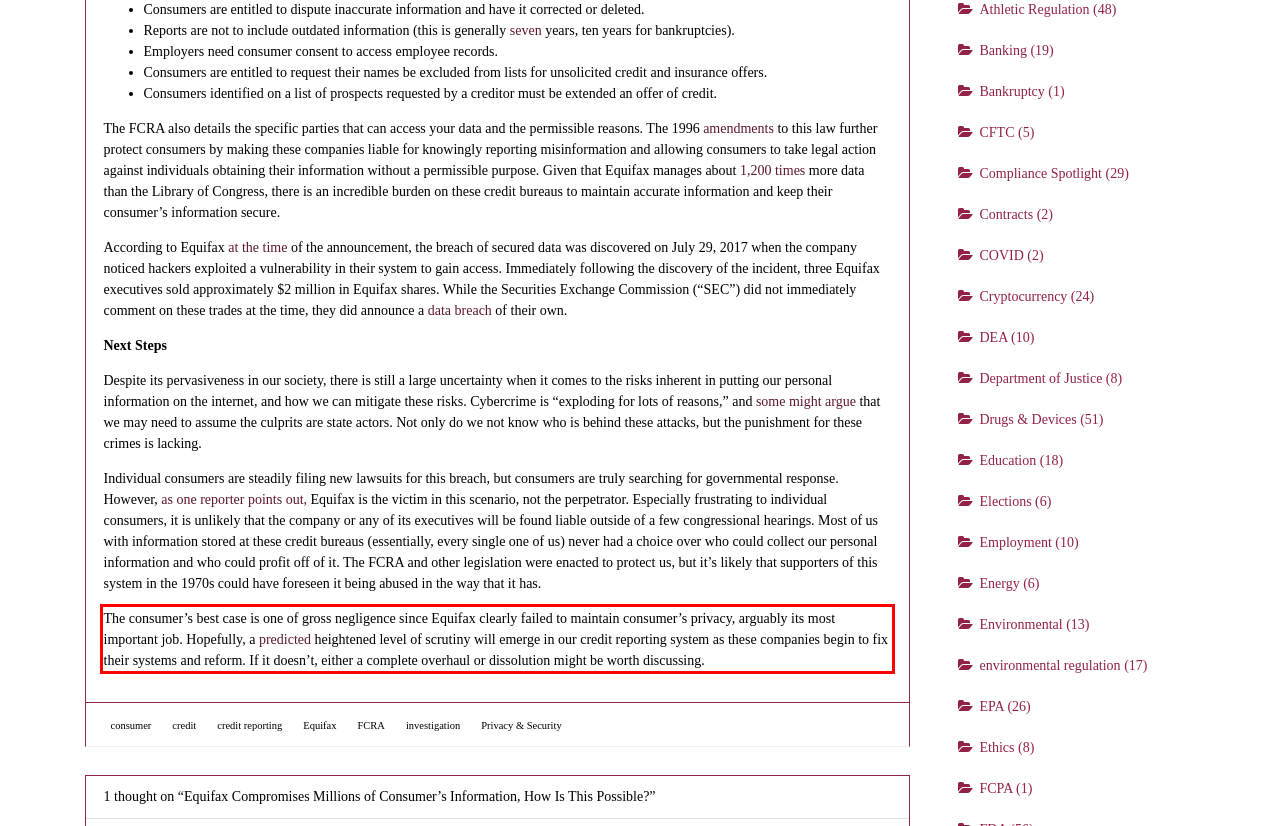Using the provided screenshot of a webpage, recognize the text inside the red rectangle bounding box by performing OCR.

The consumer’s best case is one of gross negligence since Equifax clearly failed to maintain consumer’s privacy, arguably its most important job. Hopefully, a predicted heightened level of scrutiny will emerge in our credit reporting system as these companies begin to fix their systems and reform. If it doesn’t, either a complete overhaul or dissolution might be worth discussing.